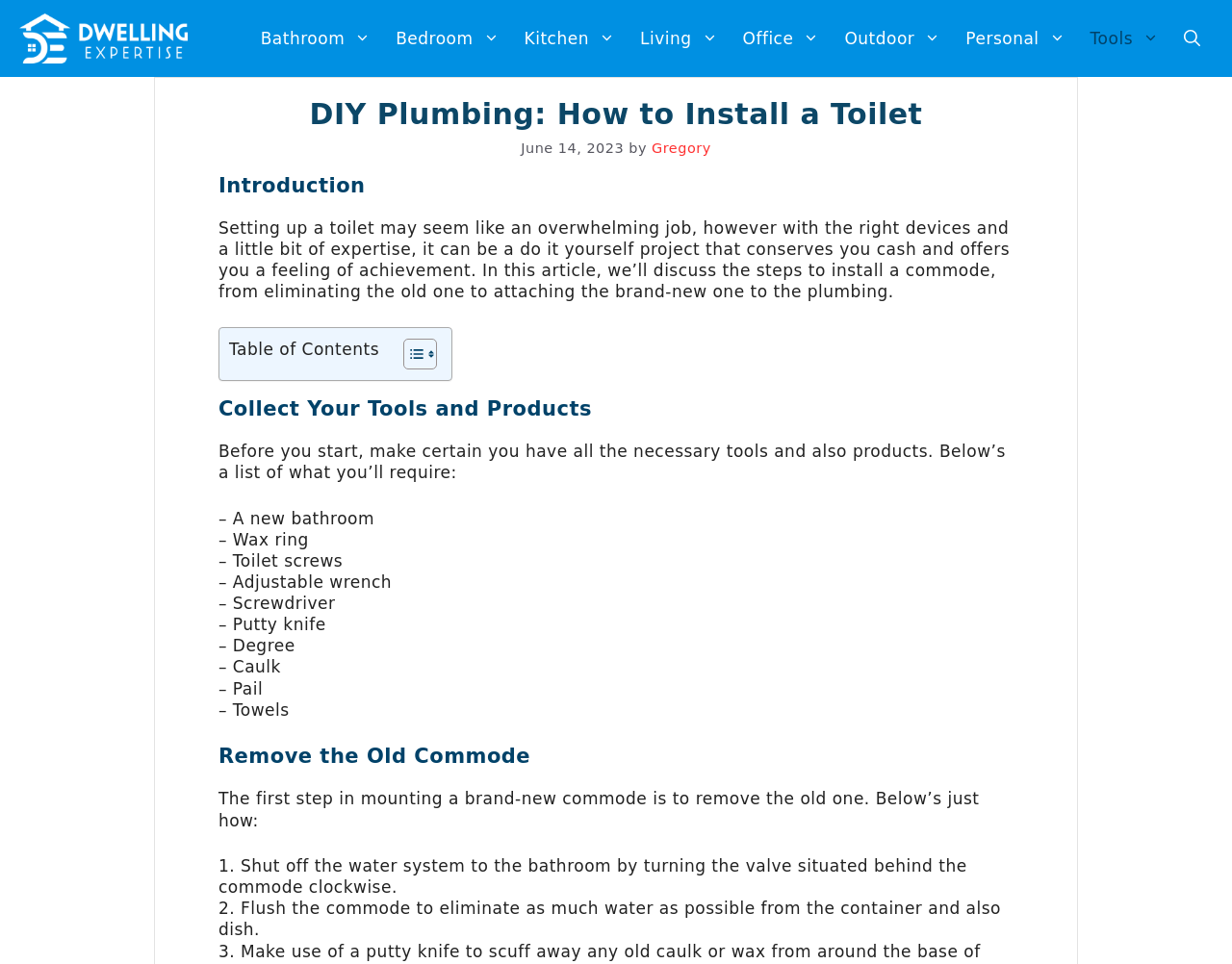What is the first step in removing the old toilet?
Give a single word or phrase as your answer by examining the image.

Shut off the water supply